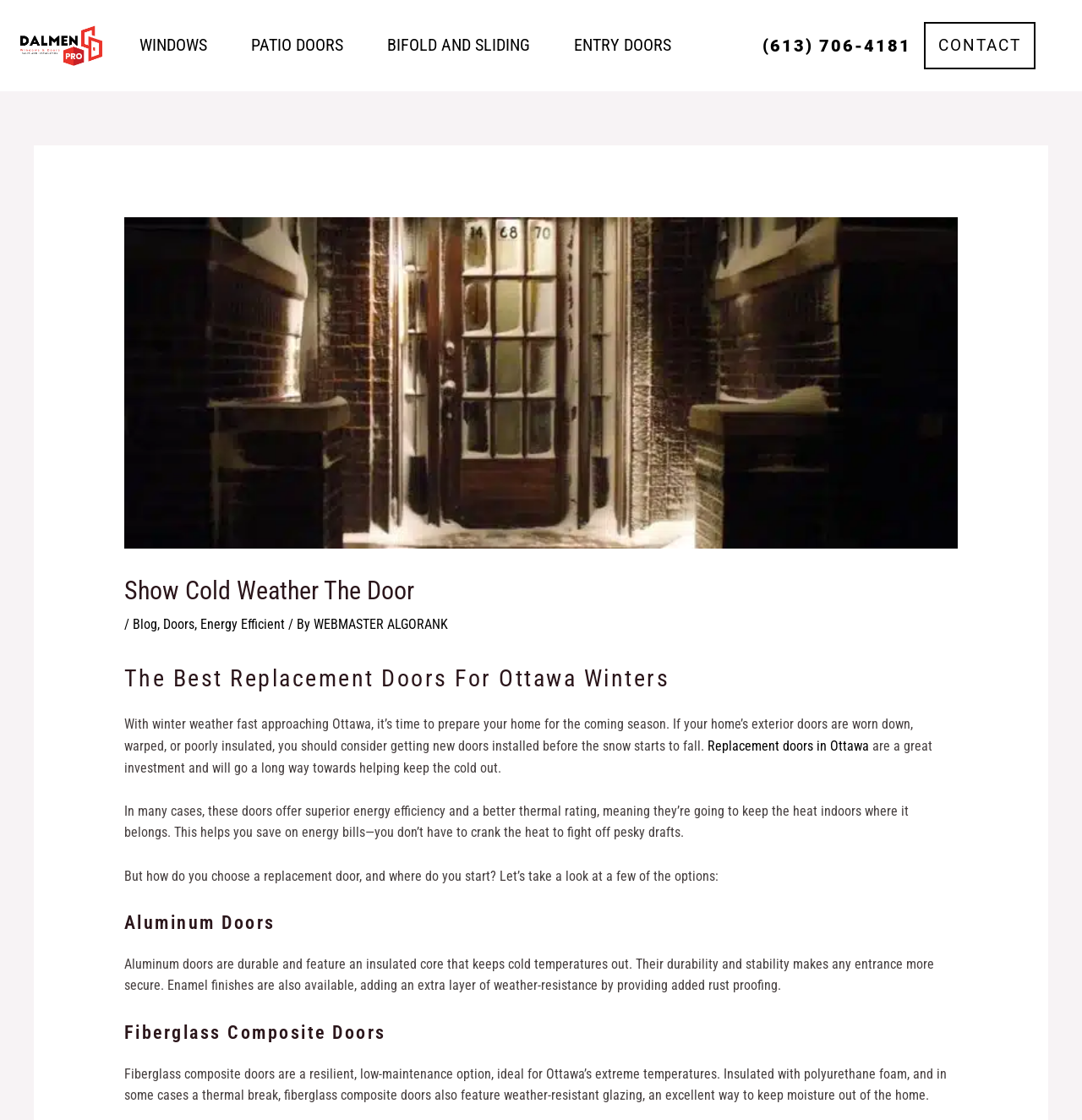What is the phone number on the top right corner?
Answer the question with as much detail as you can, using the image as a reference.

I found the phone number by looking at the top right corner of the webpage, where I saw a link with the text '(613) 706-4181'.